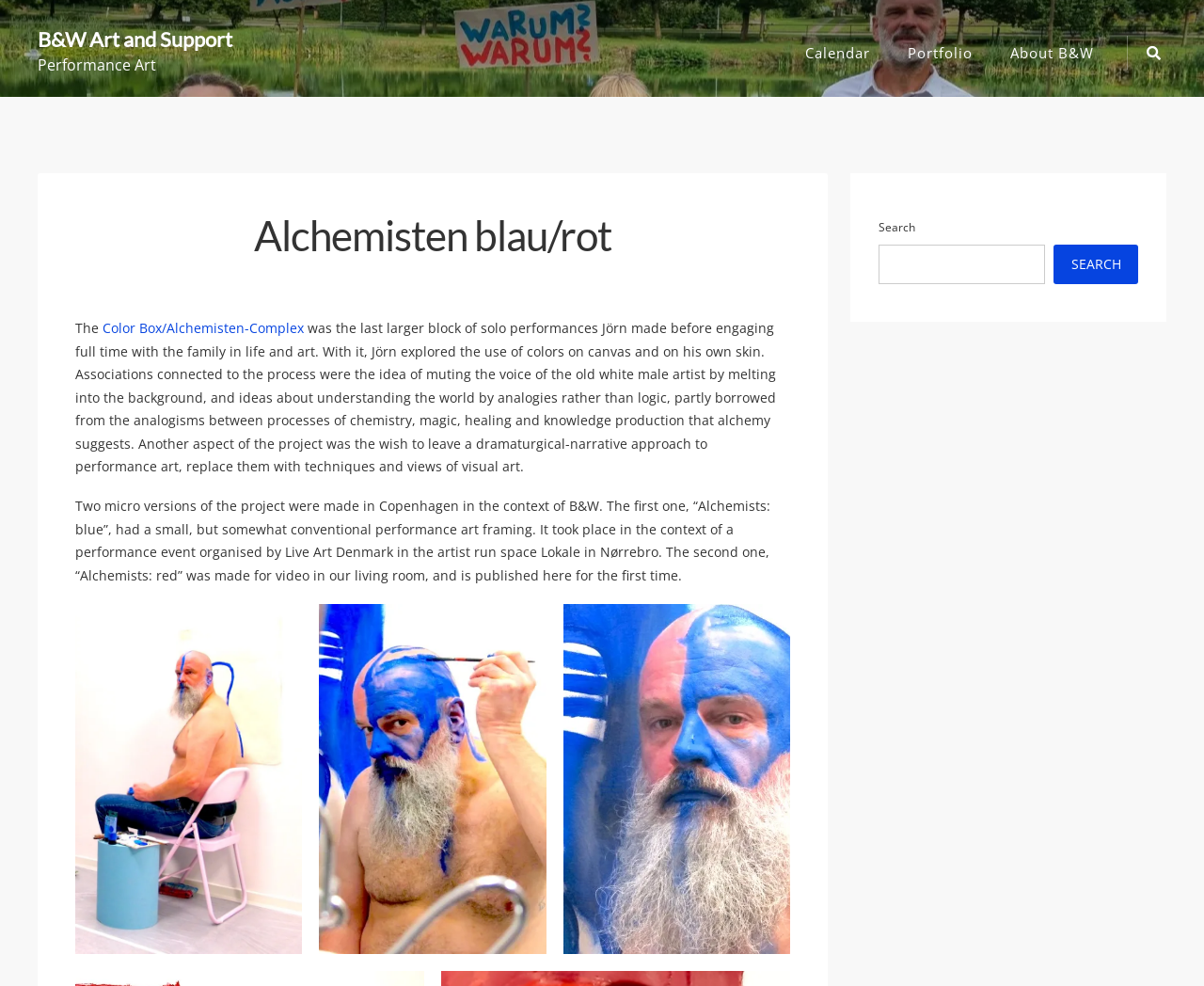Please specify the coordinates of the bounding box for the element that should be clicked to carry out this instruction: "Click on the 'Calendar' link". The coordinates must be four float numbers between 0 and 1, formatted as [left, top, right, bottom].

[0.653, 0.036, 0.738, 0.071]